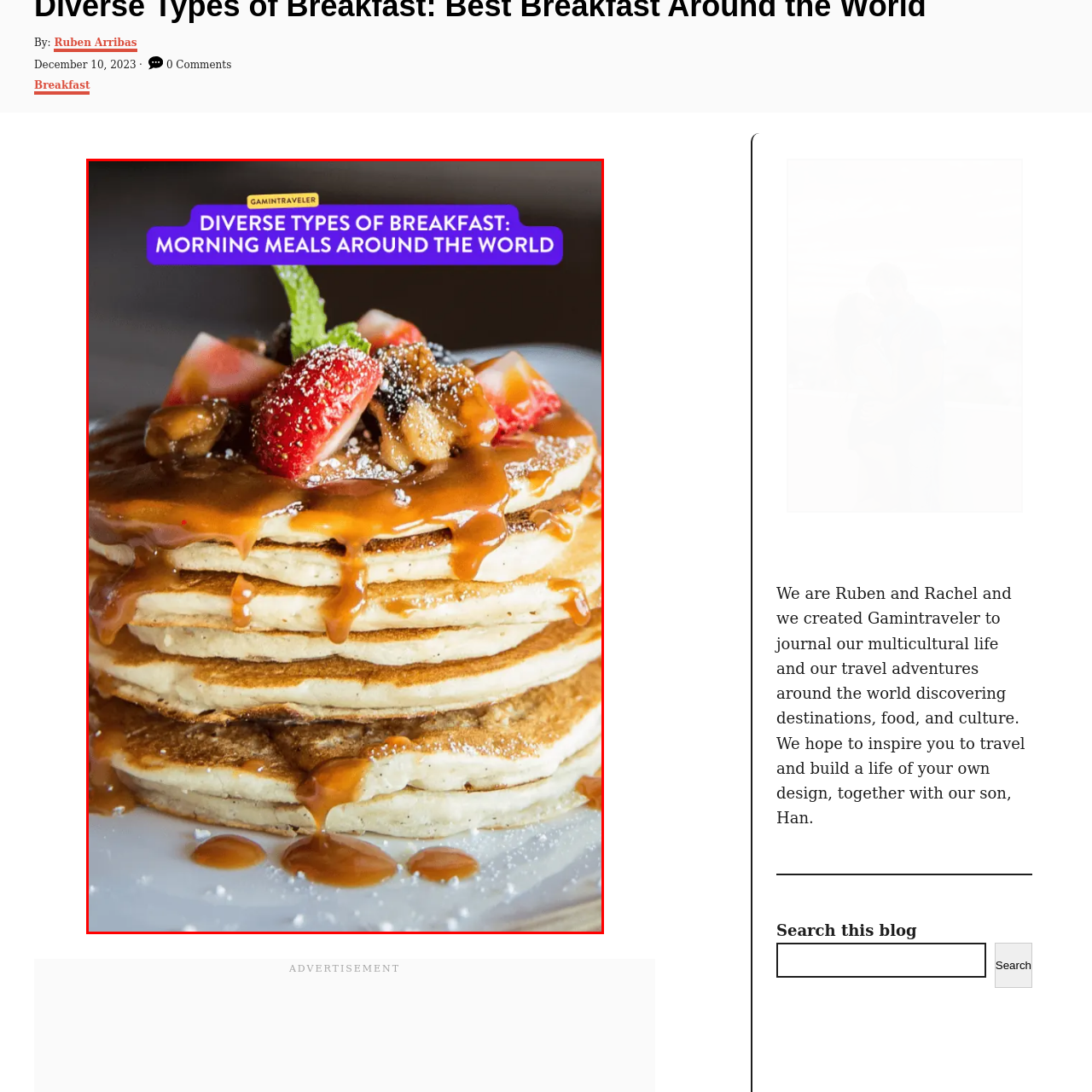Direct your attention to the area enclosed by the green rectangle and deliver a comprehensive answer to the subsequent question, using the image as your reference: 
Is the dish visually appealing?

The caption describes the dish as 'delightful' and 'visually appealing', suggesting that the image of the pancakes is pleasing to the eye.